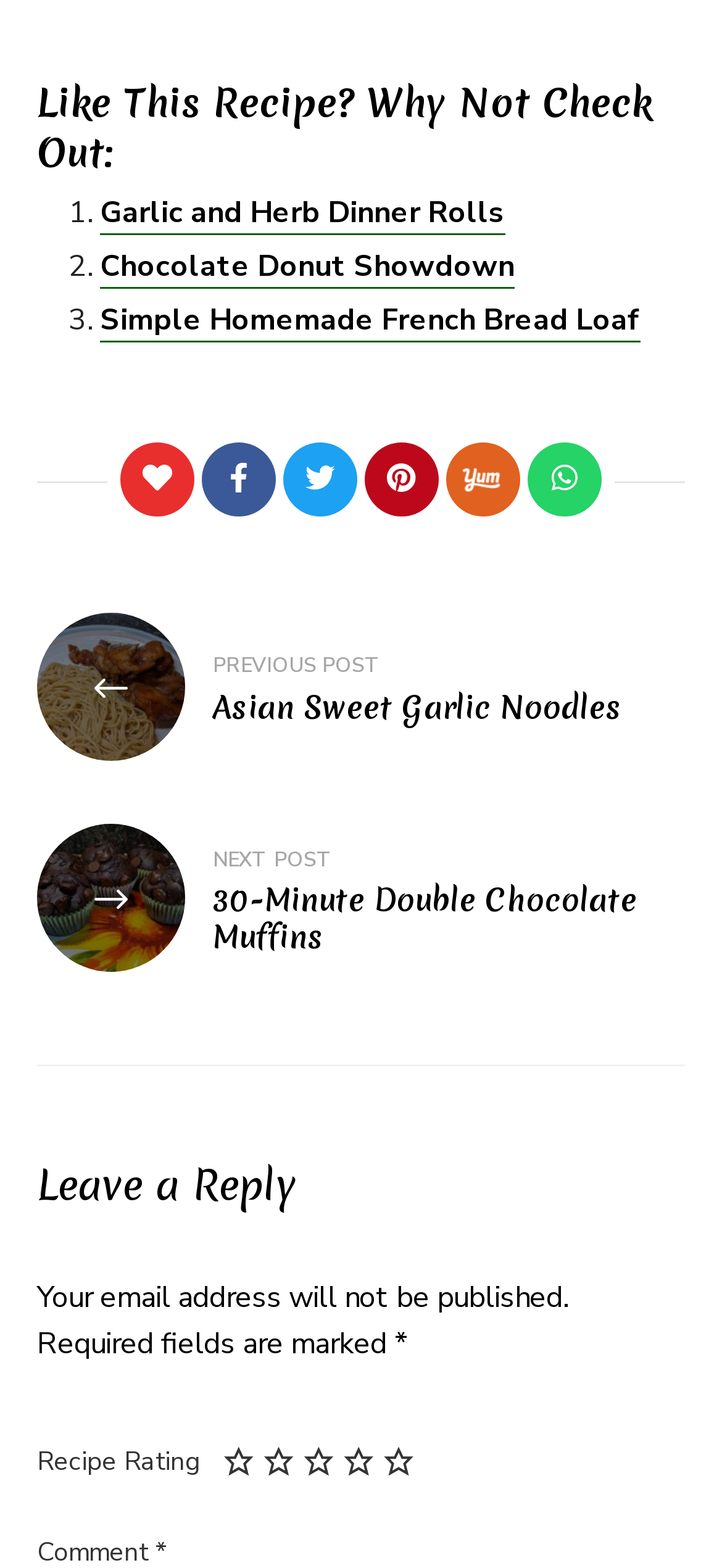Determine the bounding box coordinates of the section to be clicked to follow the instruction: "Click on the link to Garlic and Herb Dinner Rolls". The coordinates should be given as four float numbers between 0 and 1, formatted as [left, top, right, bottom].

[0.138, 0.123, 0.7, 0.149]